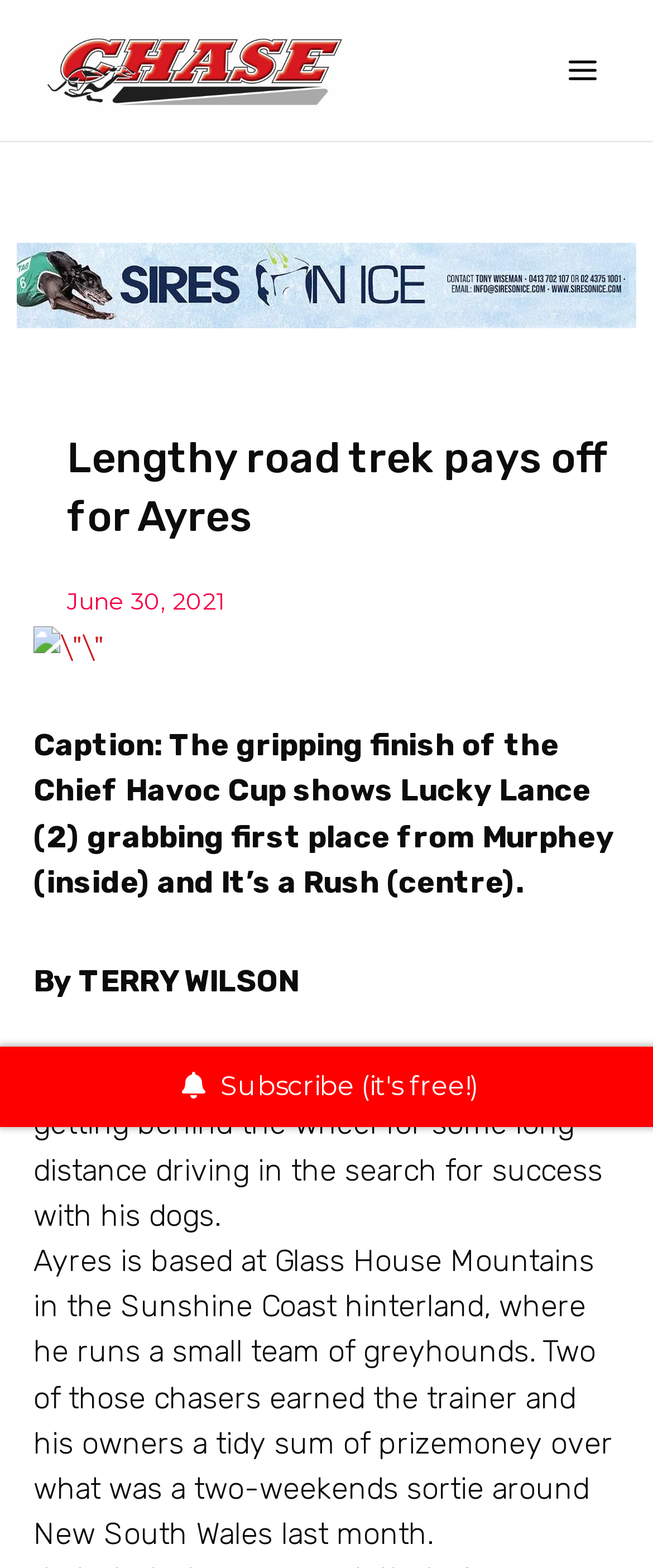Who is the trainer mentioned in the article?
Refer to the image and give a detailed answer to the question.

The article mentions the trainer Robert Ayres, who is based at Glass House Mountains in the Sunshine Coast hinterland, where he runs a small team of greyhounds.